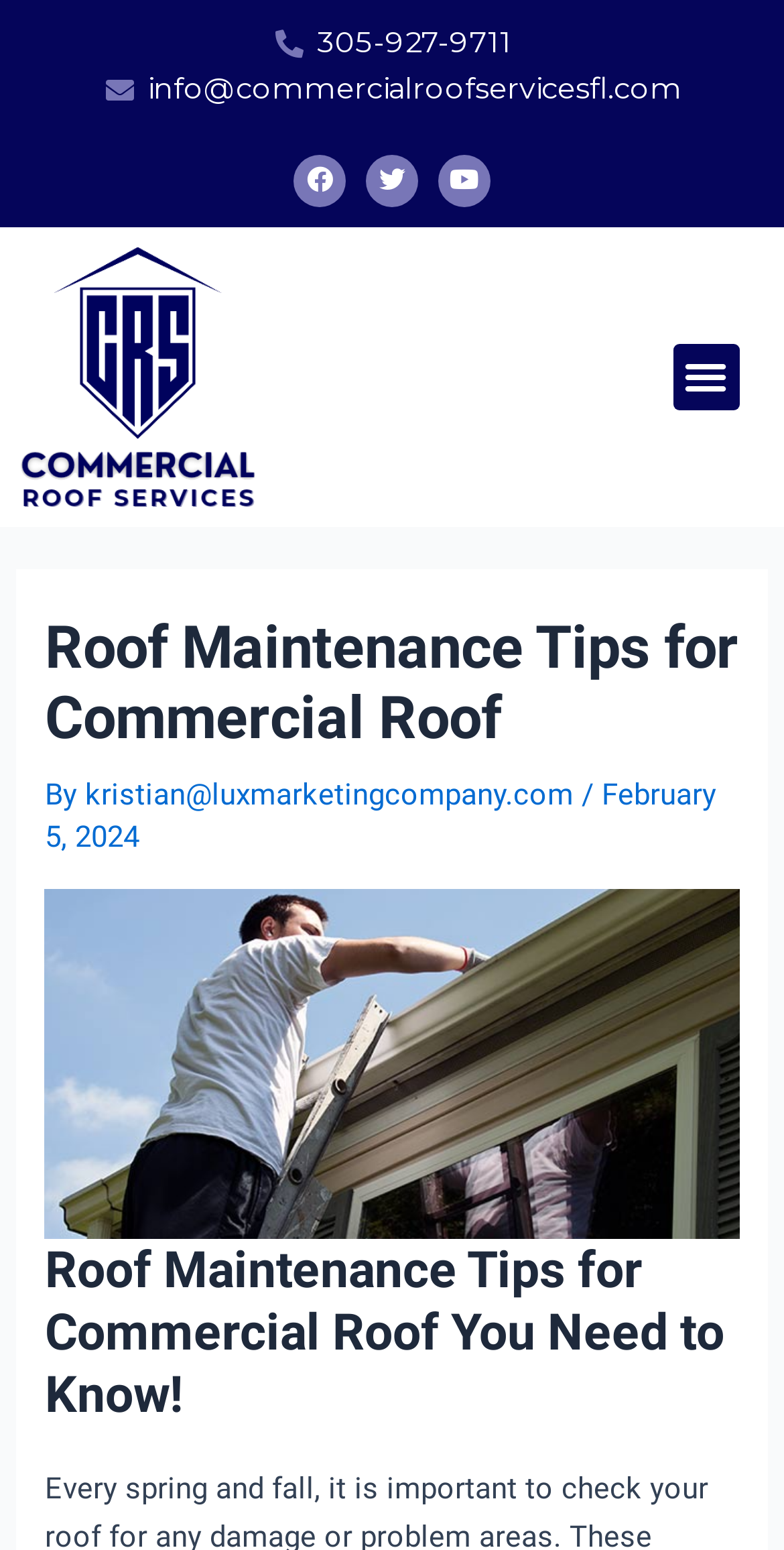Based on the image, give a detailed response to the question: What is the email address to contact Commercial Roof Services?

The email address can be found in the top section of the webpage, where the contact information is provided, next to the phone number.